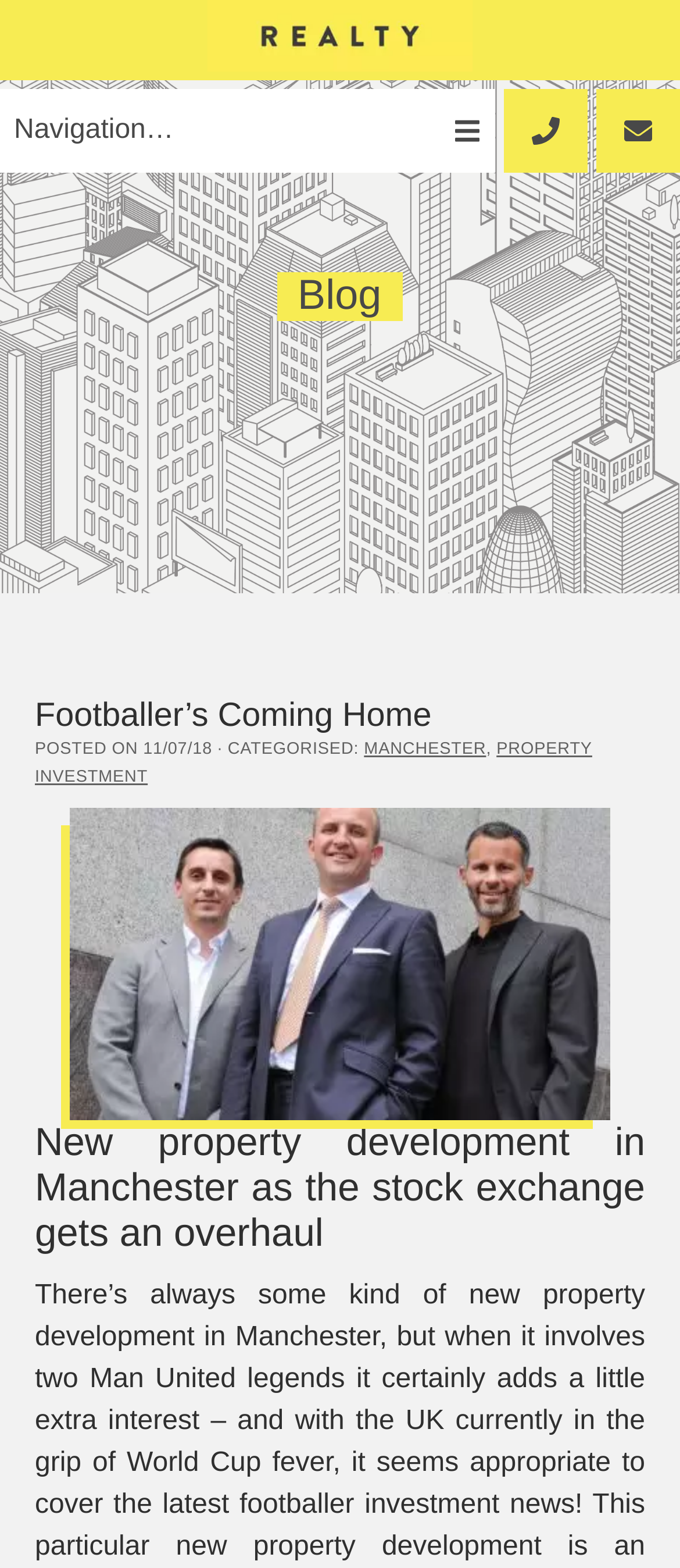What is the topic of the blog post?
Using the visual information, reply with a single word or short phrase.

New property development in Manchester